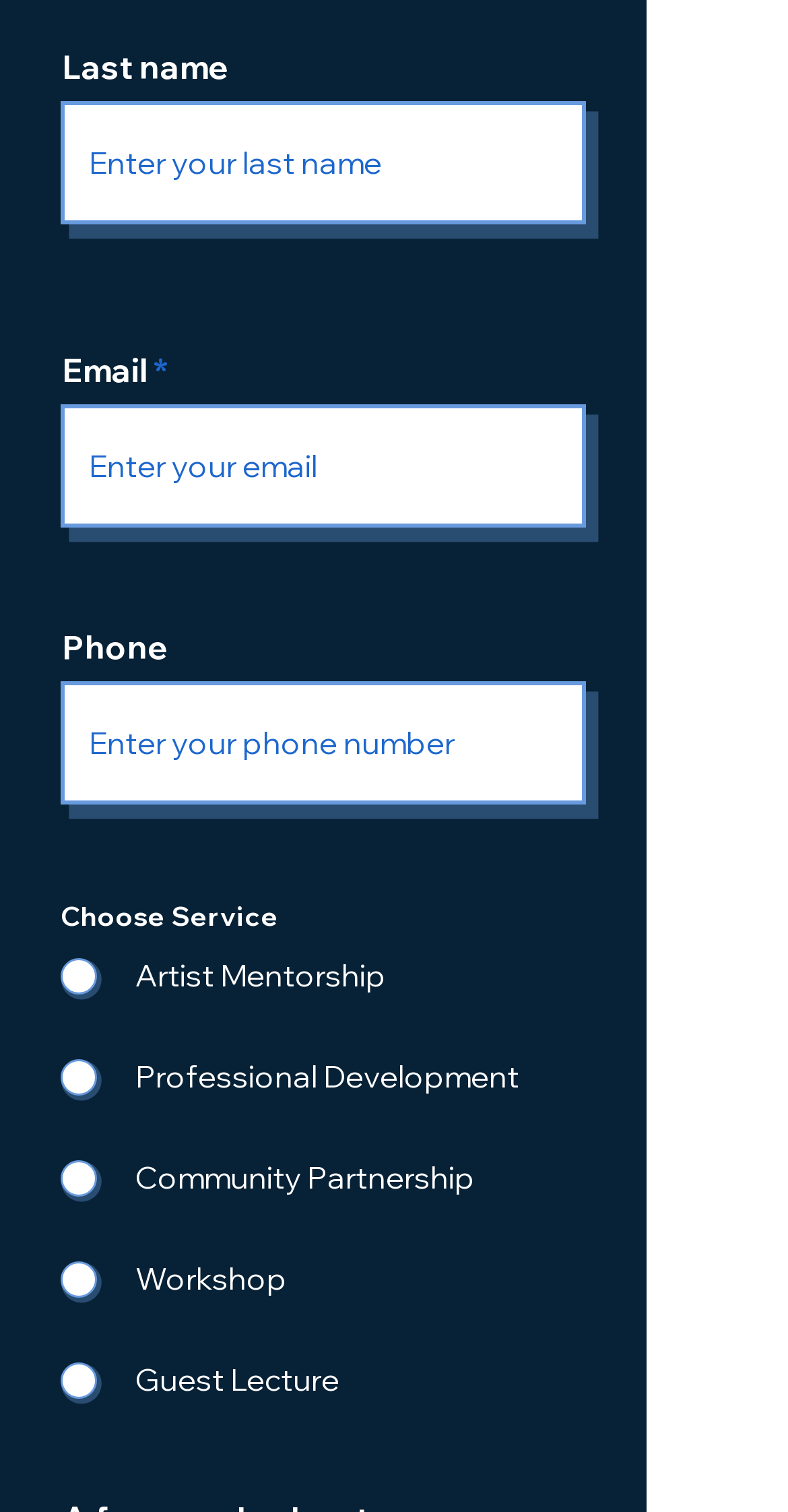Identify the bounding box coordinates of the area you need to click to perform the following instruction: "Choose Professional Development service".

[0.09, 0.705, 0.123, 0.723]